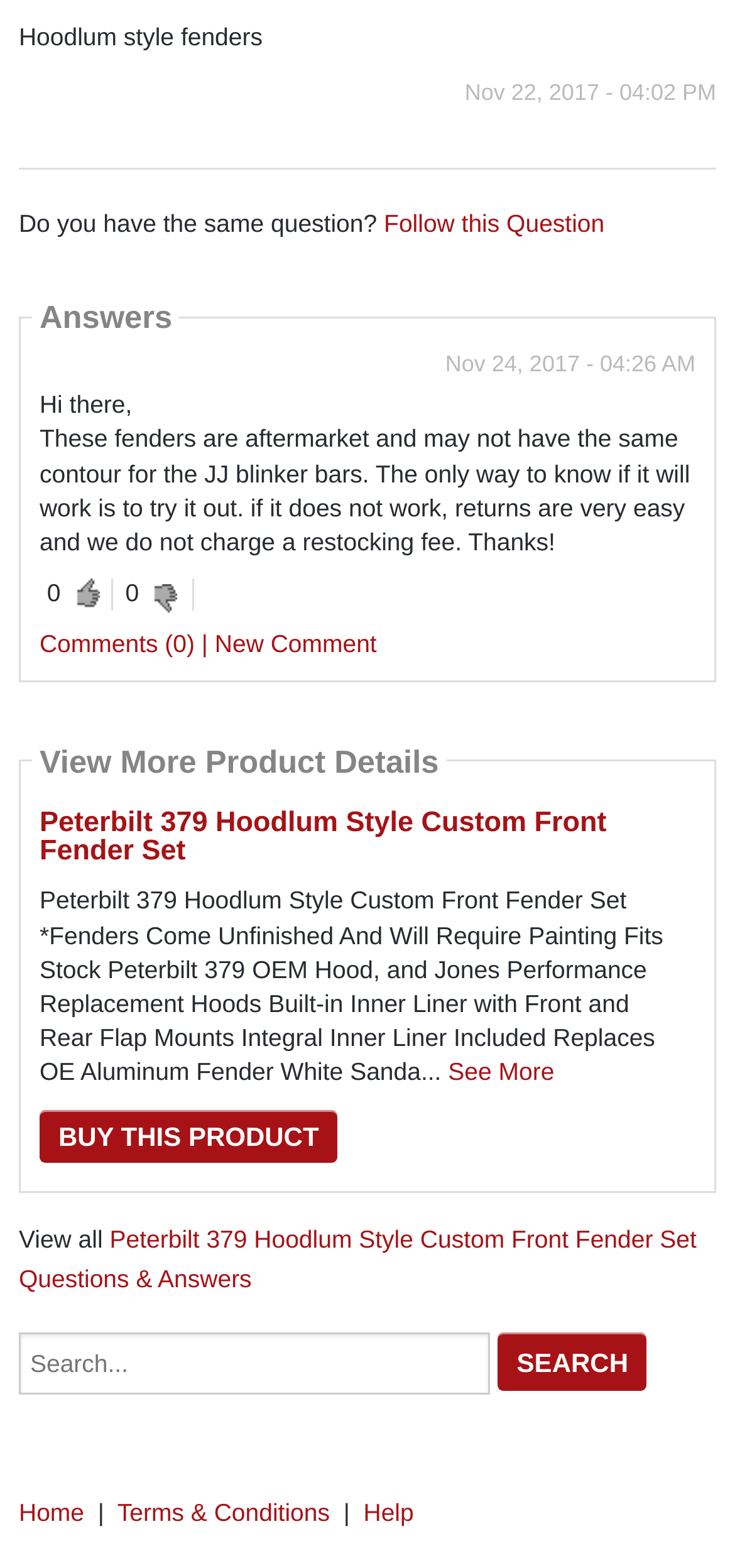Provide the bounding box coordinates for the specified HTML element described in this description: "Help". The coordinates should be four float numbers ranging from 0 to 1, in the format [left, top, right, bottom].

[0.494, 0.955, 0.563, 0.974]